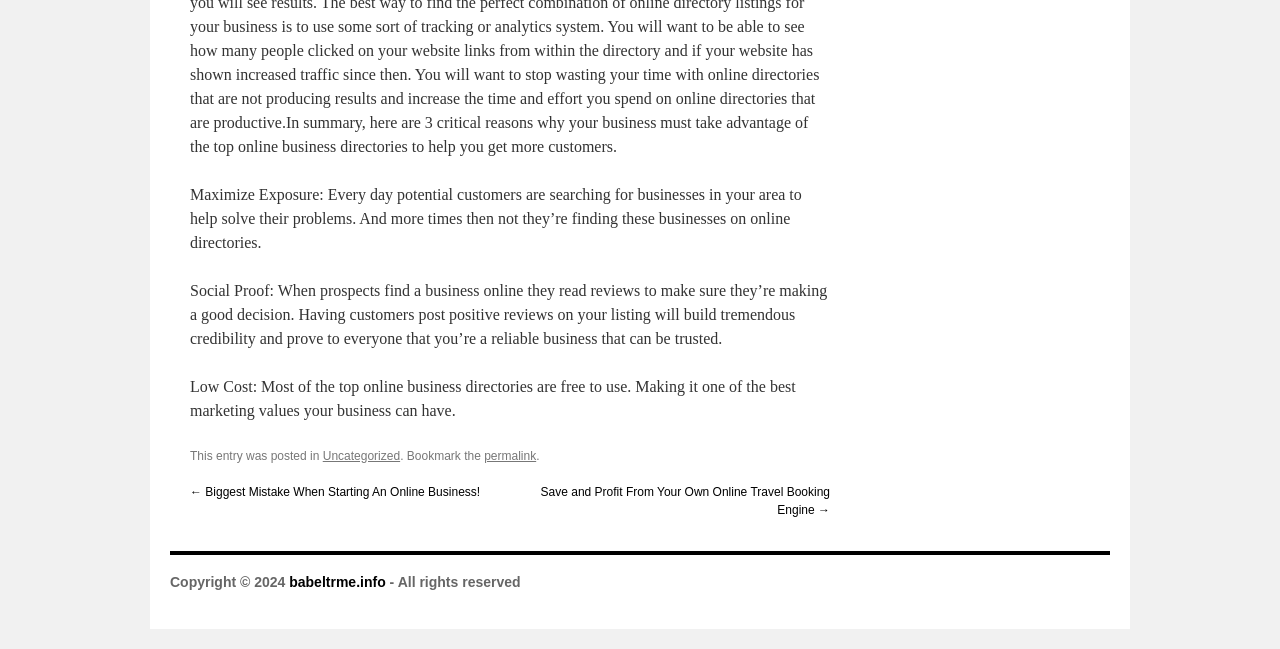Please reply to the following question using a single word or phrase: 
How many links are present in the webpage?

5